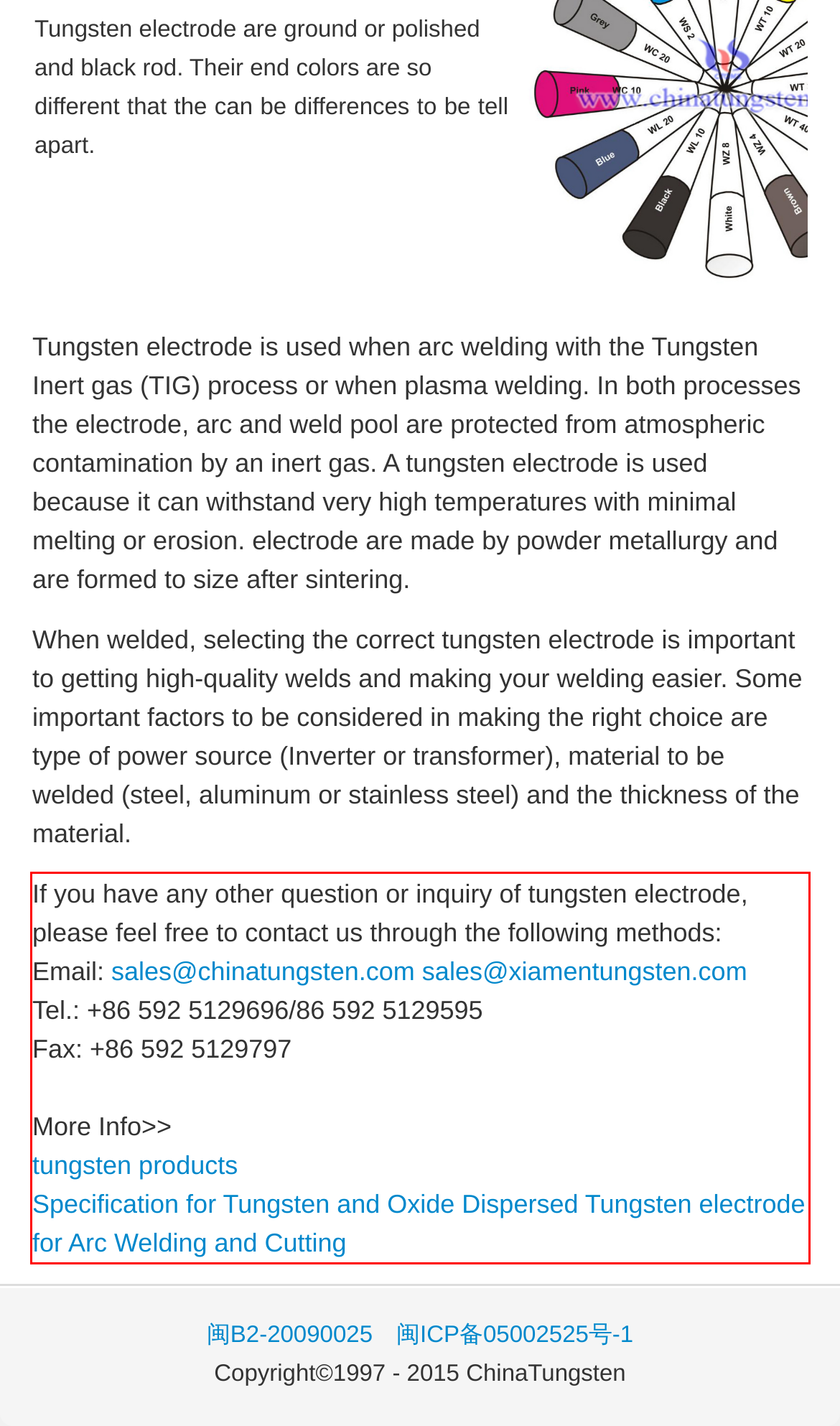Your task is to recognize and extract the text content from the UI element enclosed in the red bounding box on the webpage screenshot.

If you have any other question or inquiry of tungsten electrode, please feel free to contact us through the following methods: Email: sales@chinatungsten.com sales@xiamentungsten.com Tel.: +86 592 5129696/86 592 5129595 Fax: +86 592 5129797 More Info>> tungsten products Specification for Tungsten and Oxide Dispersed Tungsten electrode for Arc Welding and Cutting